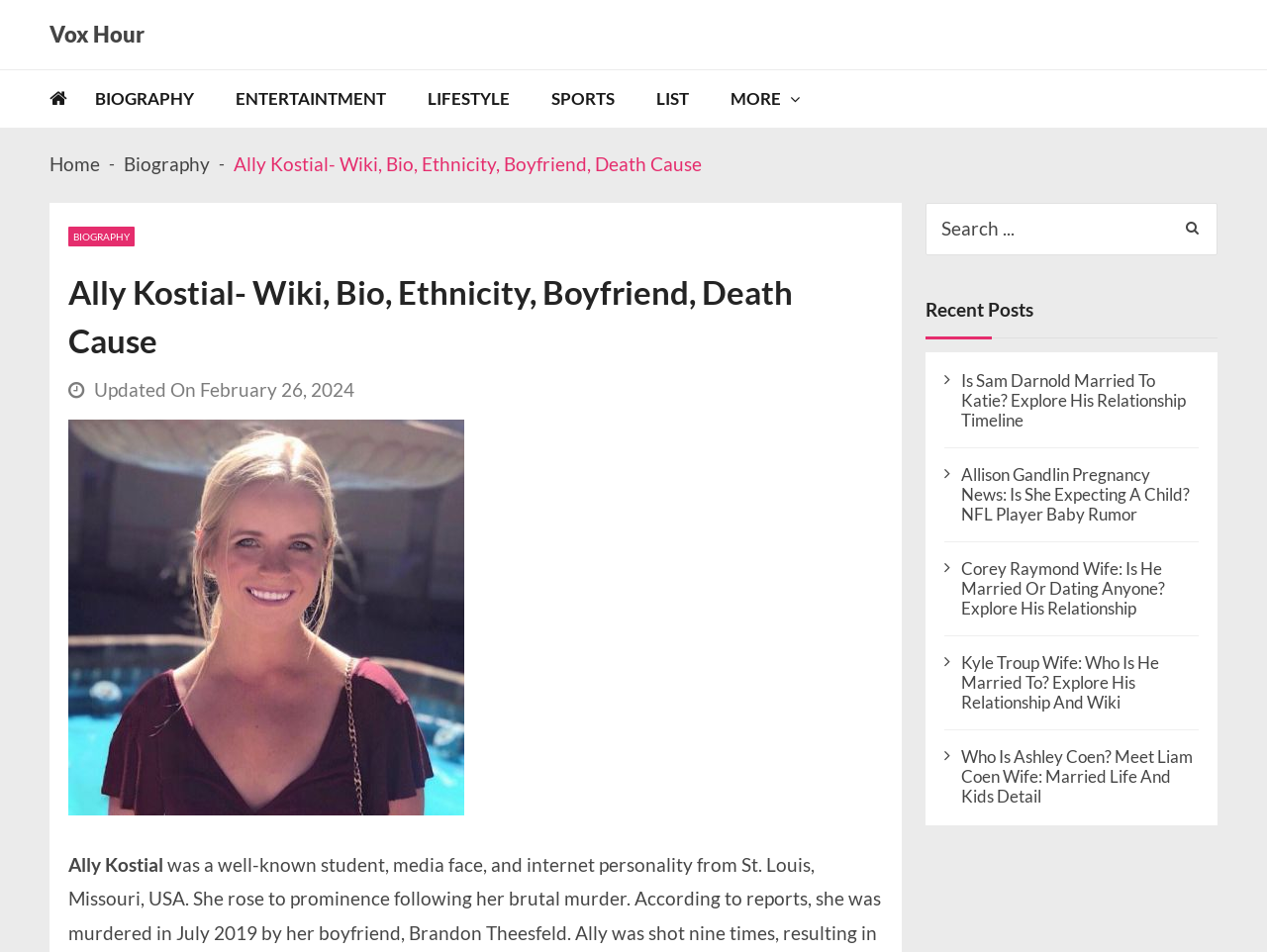Identify the bounding box coordinates for the element you need to click to achieve the following task: "Read Ally Kostial's biography". The coordinates must be four float values ranging from 0 to 1, formatted as [left, top, right, bottom].

[0.054, 0.238, 0.106, 0.259]